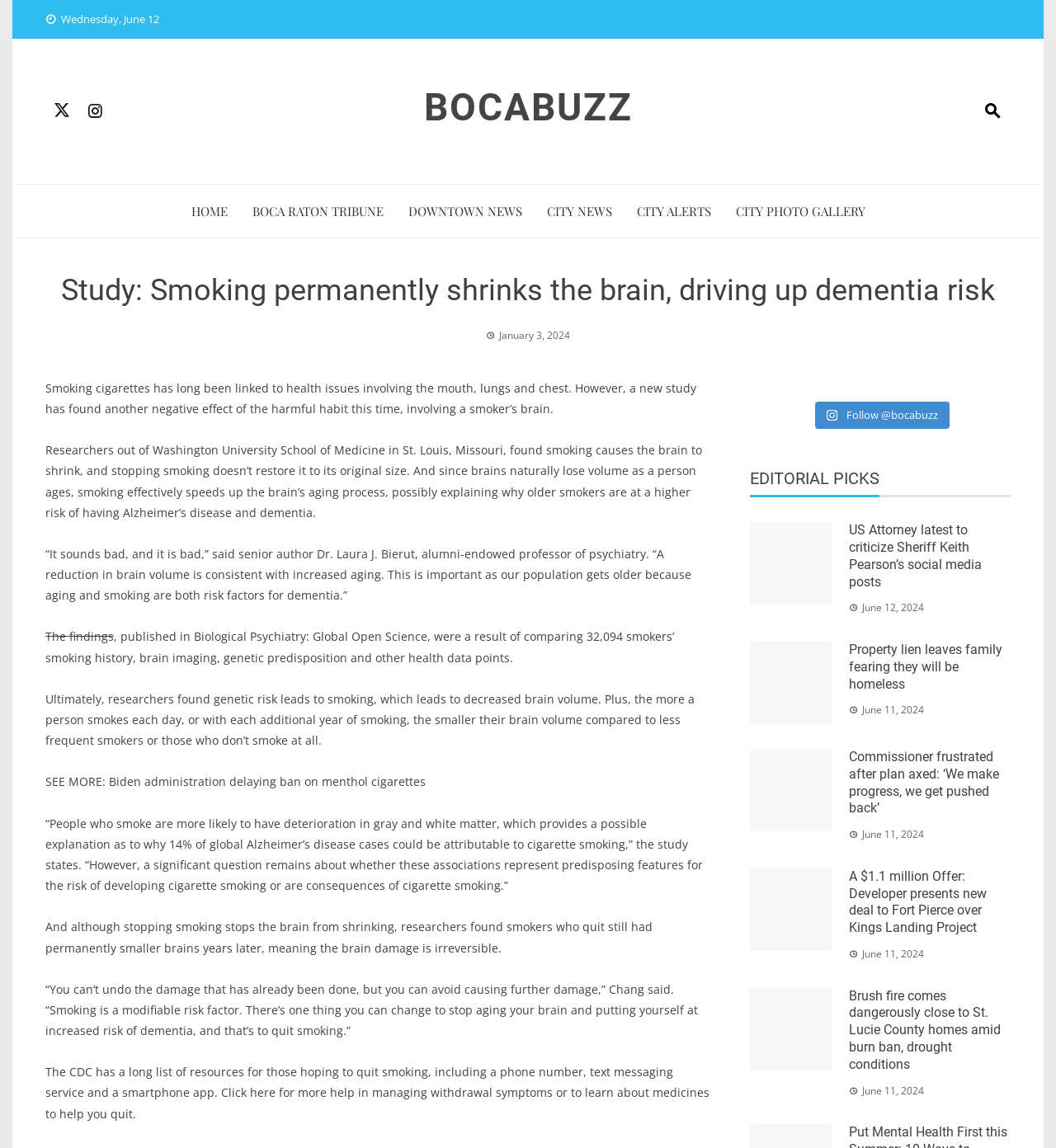Using the format (top-left x, top-left y, bottom-right x, bottom-right y), and given the element description, identify the bounding box coordinates within the screenshot: Home

[0.181, 0.173, 0.215, 0.196]